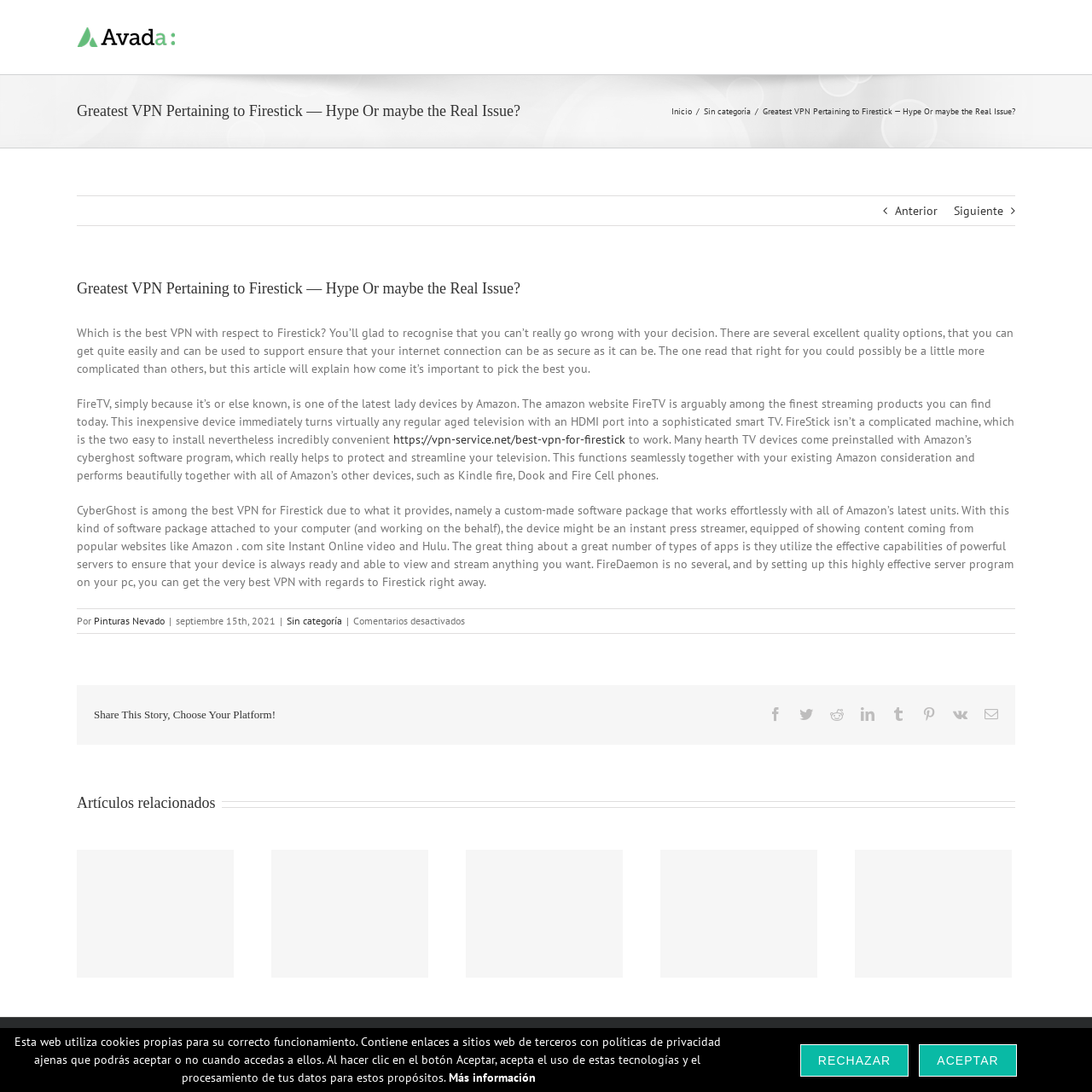Determine the bounding box of the UI element mentioned here: "ABC Group Messenger Productivity". The coordinates must be in the format [left, top, right, bottom] with values ranging from 0 to 1.

None